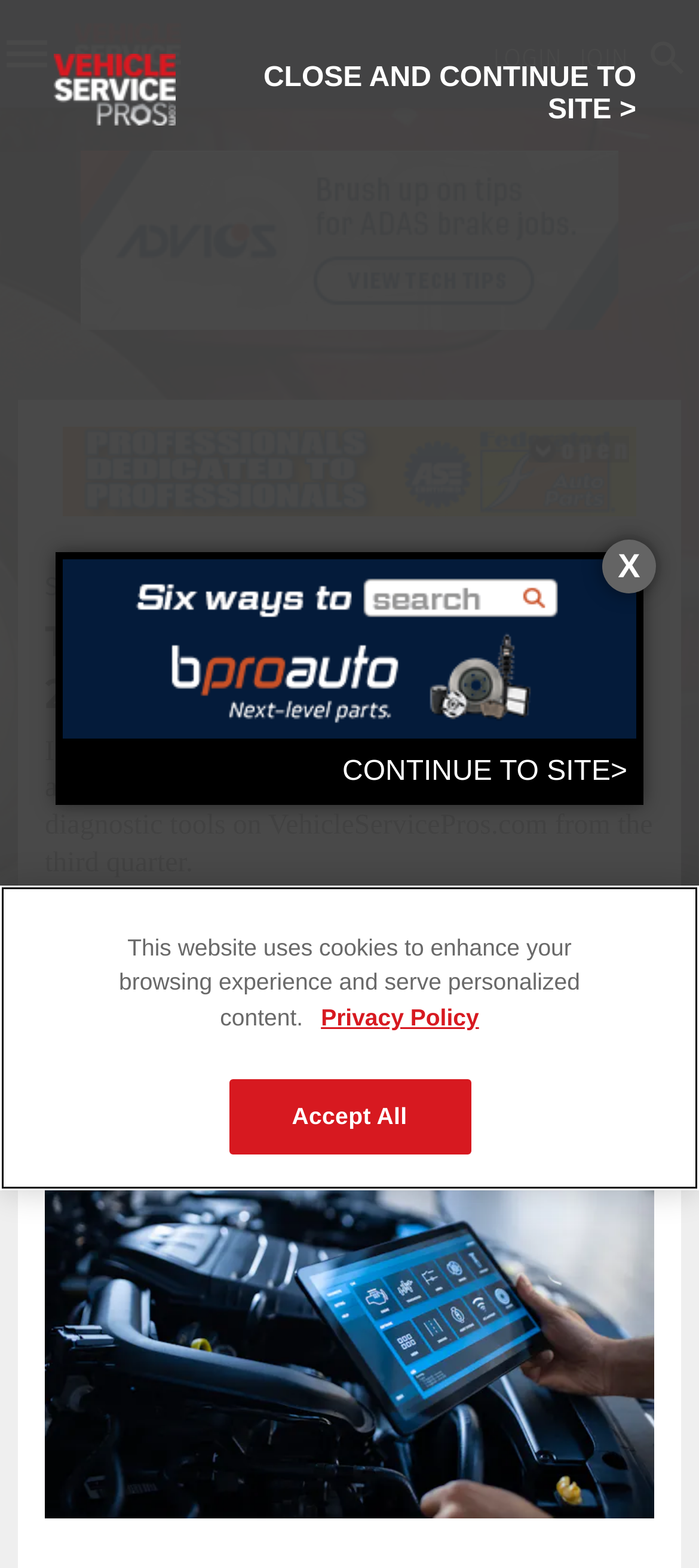Using the provided description: "Dark Arches.", find the bounding box coordinates of the corresponding UI element. The output should be four float numbers between 0 and 1, in the format [left, top, right, bottom].

None